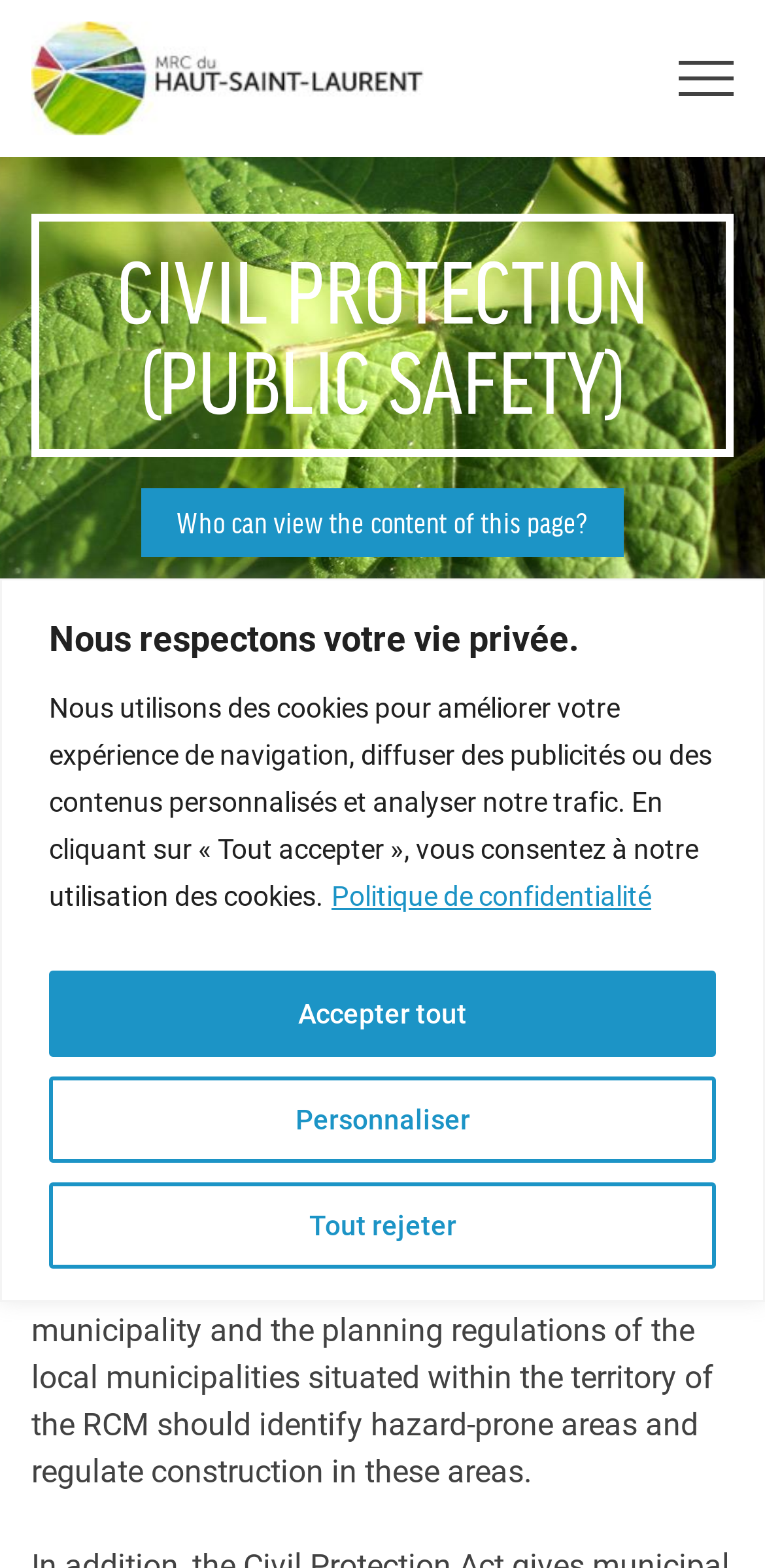Please look at the image and answer the question with a detailed explanation: What is the main topic of this webpage?

Based on the webpage content, the main topic is Civil Protection, which is indicated by the heading 'CIVIL PROTECTION (PUBLIC SAFETY)' and the text 'Civil Protection (public safety)'.